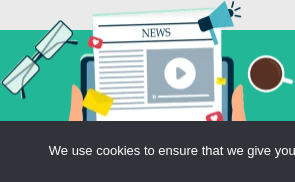Elaborate on the image with a comprehensive description.

The image features a visually engaging illustration that depicts a person holding a tablet displaying a newspaper layout. The newspaper is labeled "NEWS" and includes a play button, indicating multimedia content. Surrounding the tablet are symbolic elements representing the digital media landscape, including a pair of eyeglasses, a coffee cup, and scattered sticky notes or notifications, alluding to the idea of consuming information. This setup is framed against a cohesive background, reinforcing the theme of staying informed and connected in today's fast-paced information era. The overall design emphasizes the blend of traditional and digital media consumption, while also drawing attention to an essential message regarding cookie usage on the website, ensuring user experience is optimized.